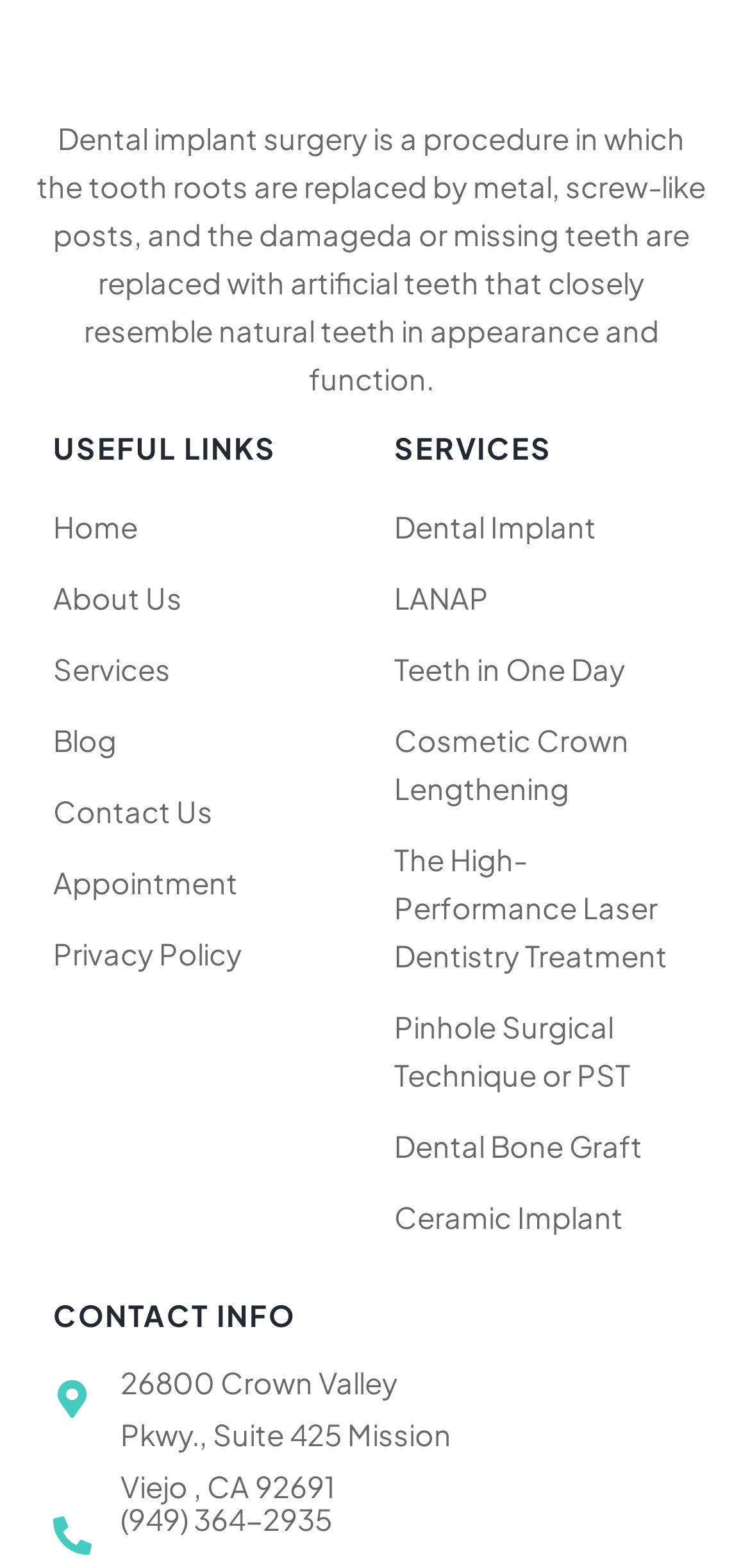Kindly respond to the following question with a single word or a brief phrase: 
What is the address of the dental clinic?

26800 Crown Valley Pkwy., Suite 425 Mission Viejo, CA 92691